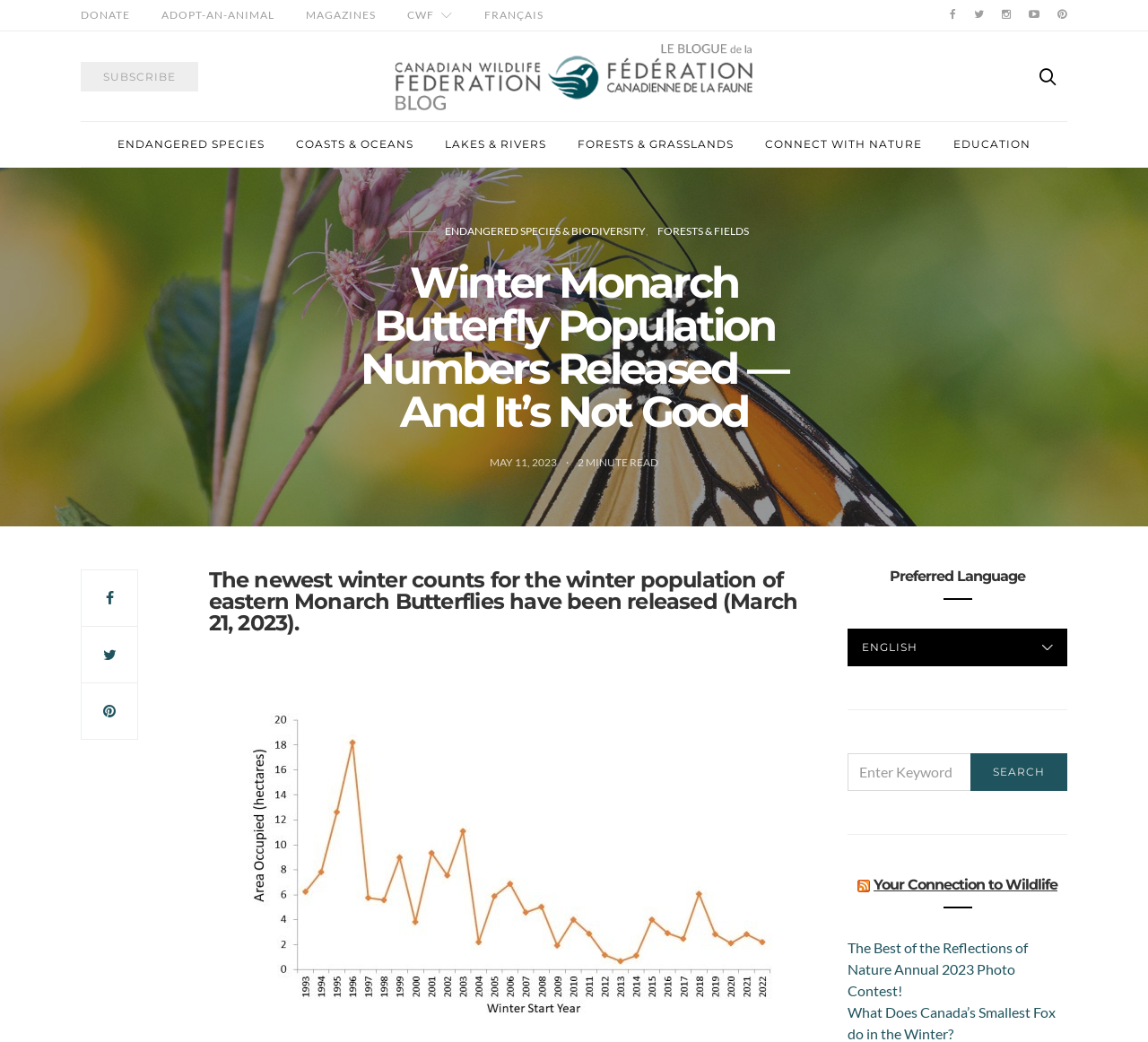Please locate the bounding box coordinates of the region I need to click to follow this instruction: "Choose a language".

[0.738, 0.603, 0.93, 0.639]